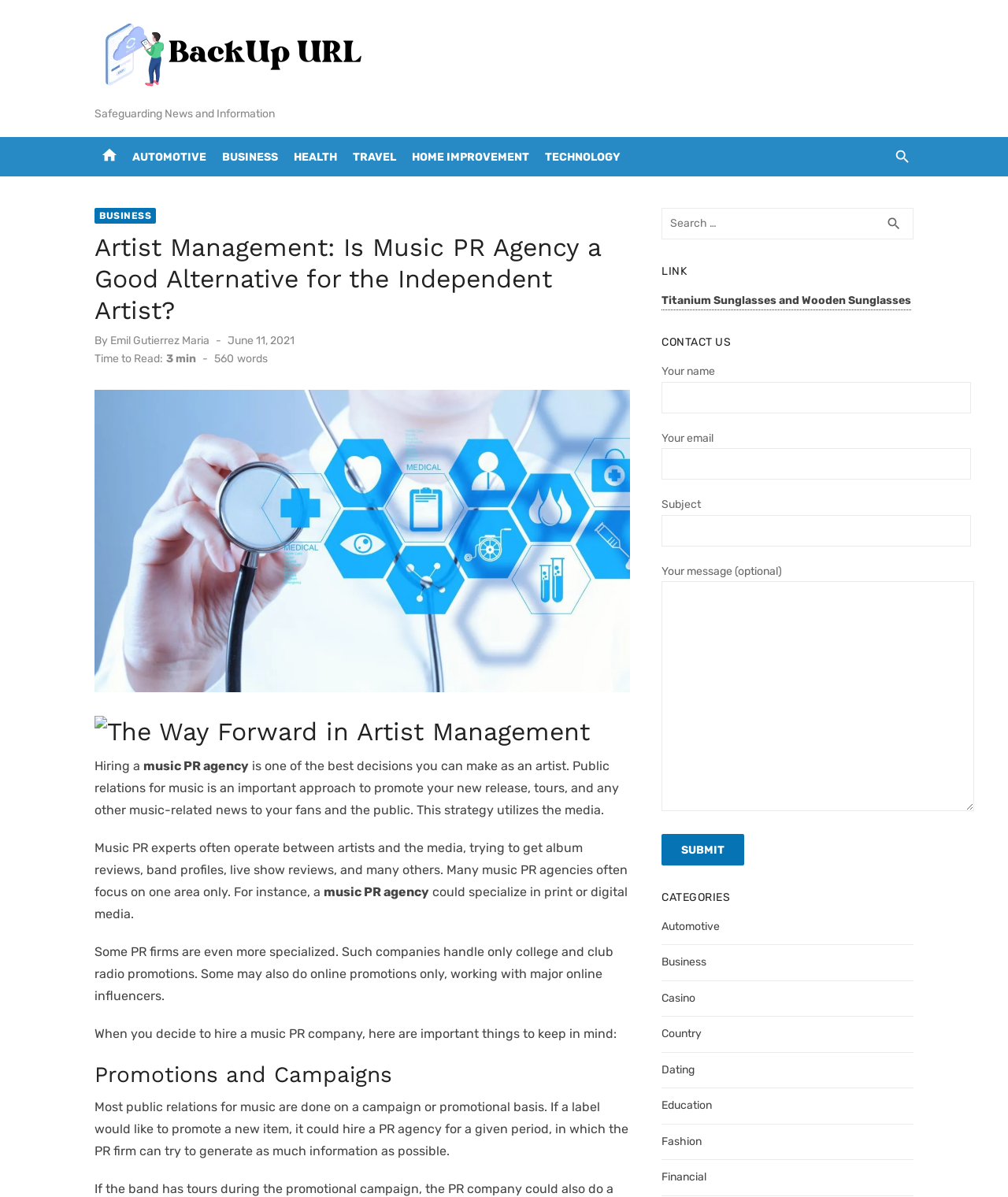Please provide a comprehensive answer to the question below using the information from the image: What is the focus of some music PR agencies?

Some music PR agencies specialize in one area only, such as print or digital media, college and club radio promotions, or online promotions with major online influencers.